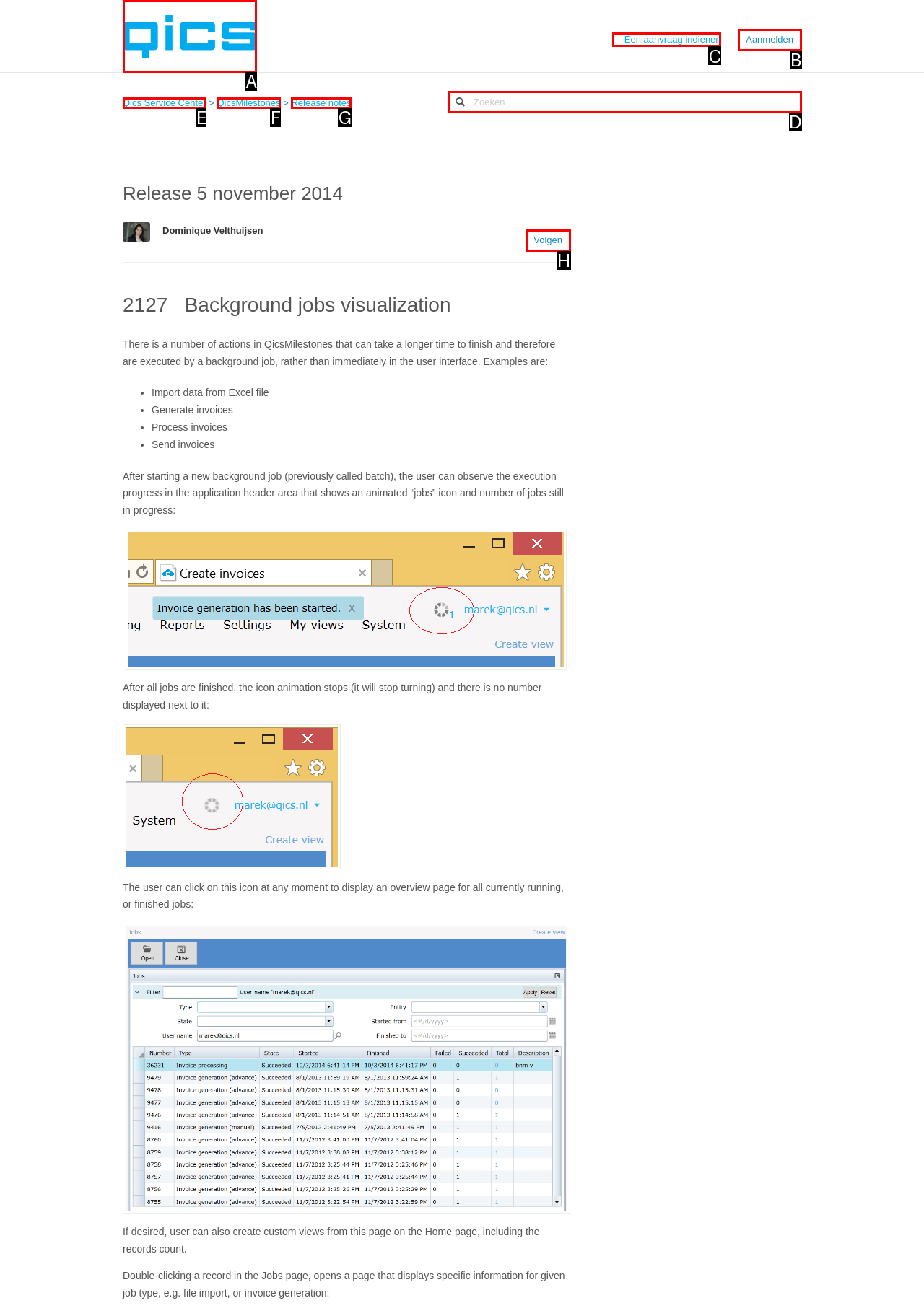Pick the option that best fits the description: Volgen. Reply with the letter of the matching option directly.

H